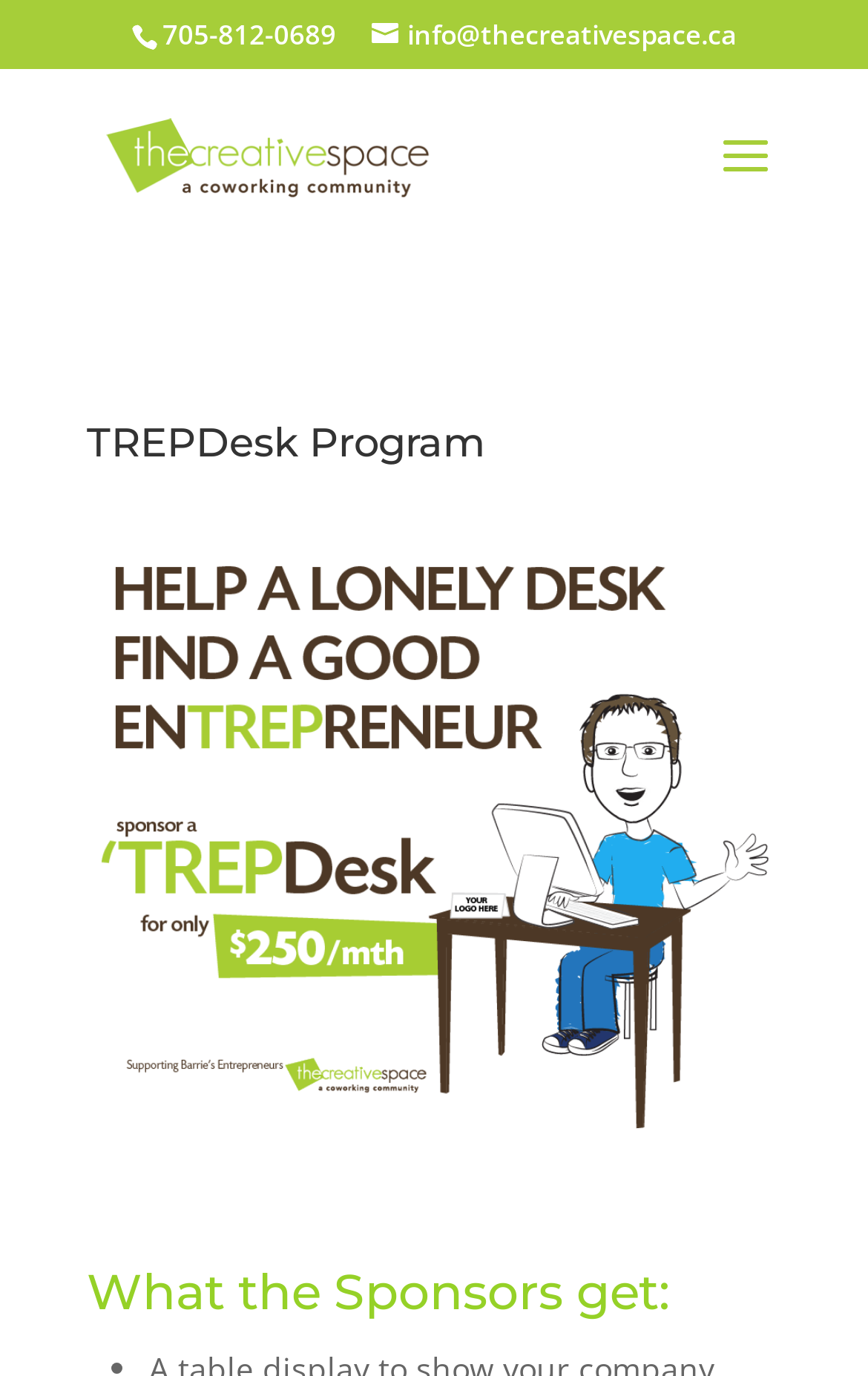For the following element description, predict the bounding box coordinates in the format (top-left x, top-left y, bottom-right x, bottom-right y). All values should be floating point numbers between 0 and 1. Description: alt="The Creative Space"

[0.11, 0.1, 0.51, 0.126]